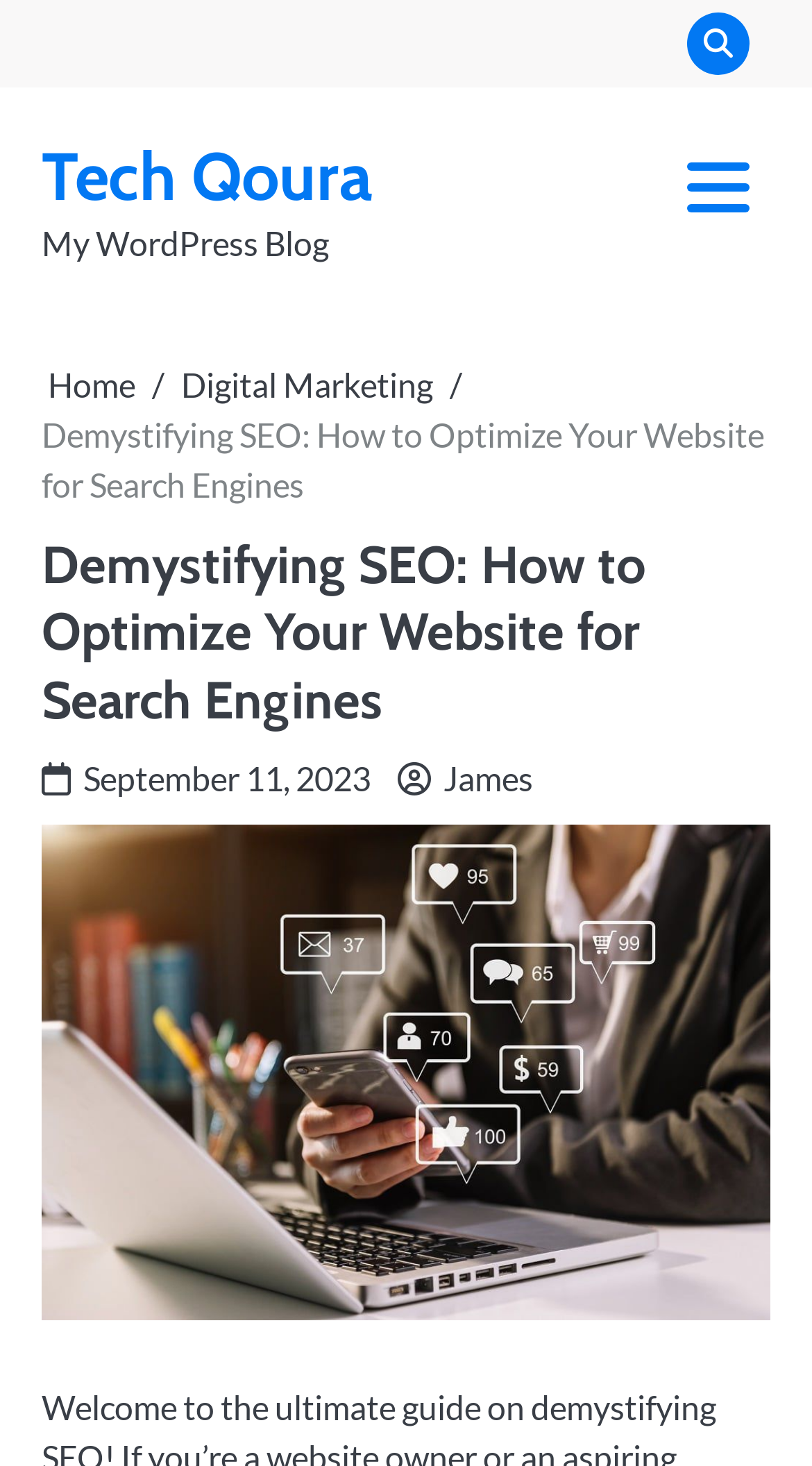When was the article published? Based on the screenshot, please respond with a single word or phrase.

September 11, 2023